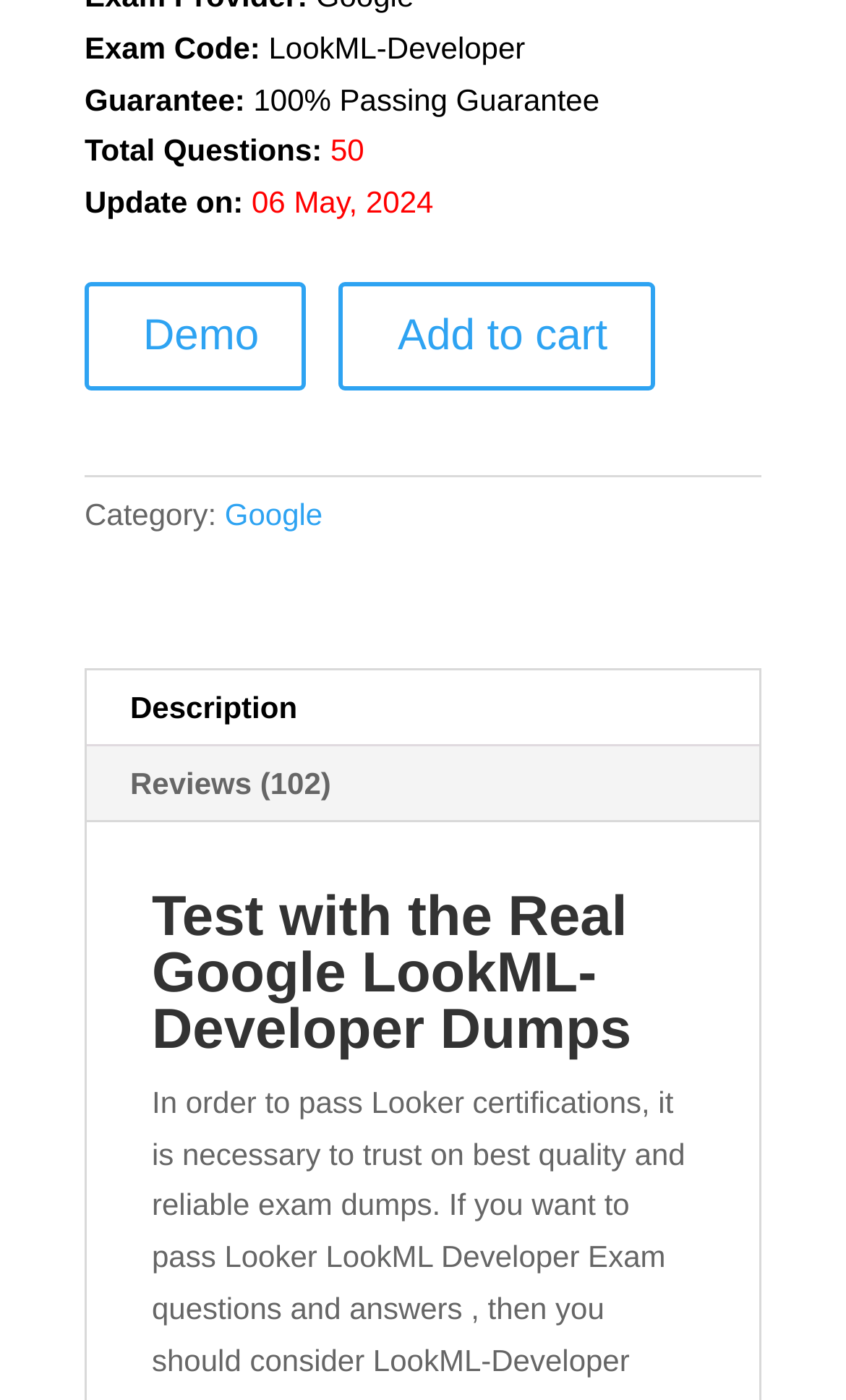Answer the question below using just one word or a short phrase: 
What is the guarantee for this product?

100% Passing Guarantee